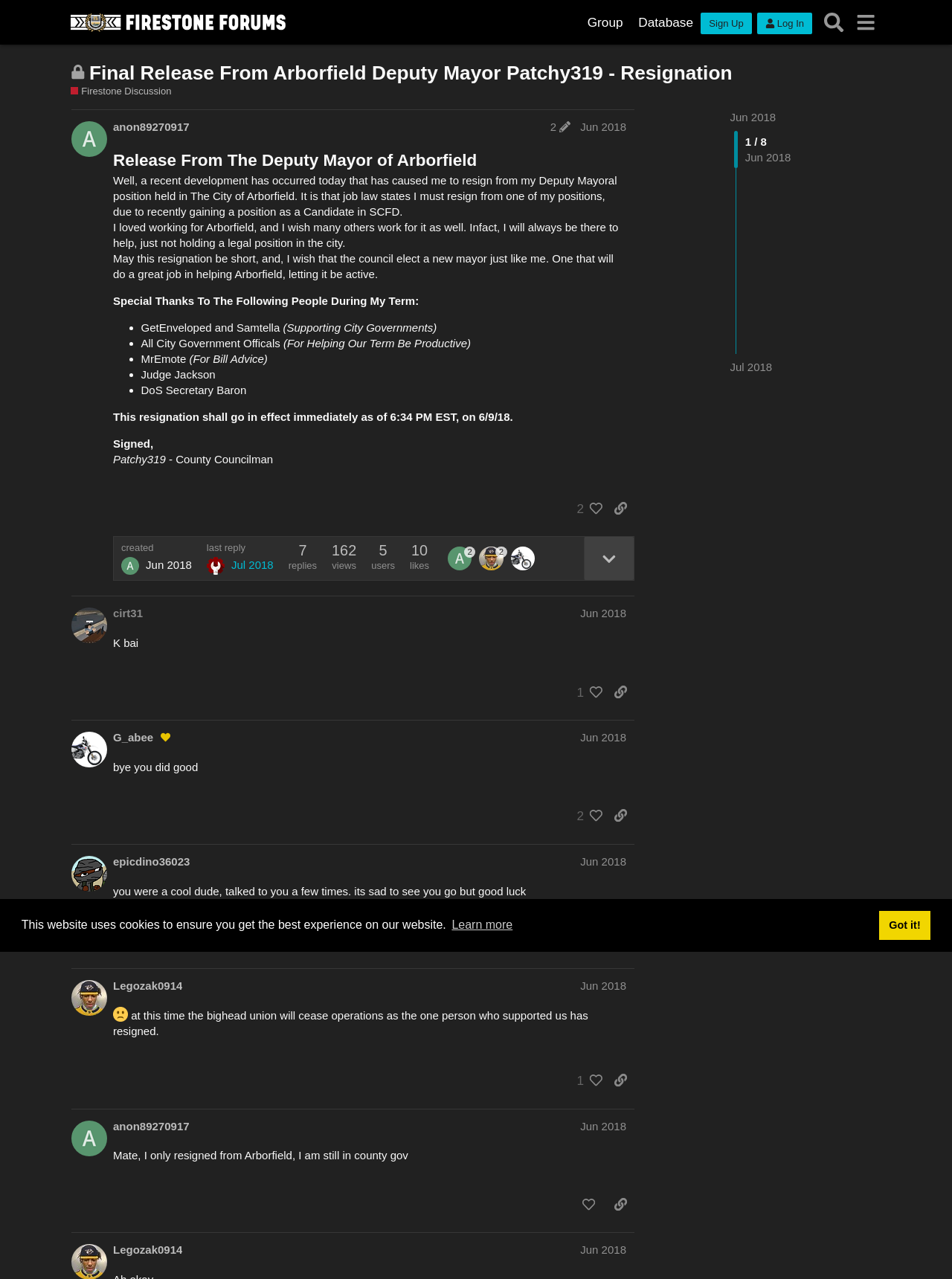Illustrate the webpage thoroughly, mentioning all important details.

This webpage appears to be a forum discussion page, specifically a resignation announcement from the Deputy Mayor of Arborfield. At the top of the page, there is a cookie consent dialog with a message and two buttons: "Learn more about cookies" and "Dismiss cookie message". 

Below the cookie dialog, there is a header section with links to the State of Firestone Forums, Group, Database, and buttons to Sign Up, Log In, and Search. 

The main content of the page is a post from the Deputy Mayor, Patchy319, announcing their resignation due to a job law that requires them to resign from one of their positions. The post is divided into several paragraphs, expressing gratitude to certain individuals and wishing the council well in finding a new mayor. 

The post is followed by a section with buttons to like the post, copy a link to the post, and view replies. There are also indicators showing the number of replies, views, users, and likes. 

At the bottom of the page, there are links to navigate to other pages, including the last reply, which is dated July 2018.